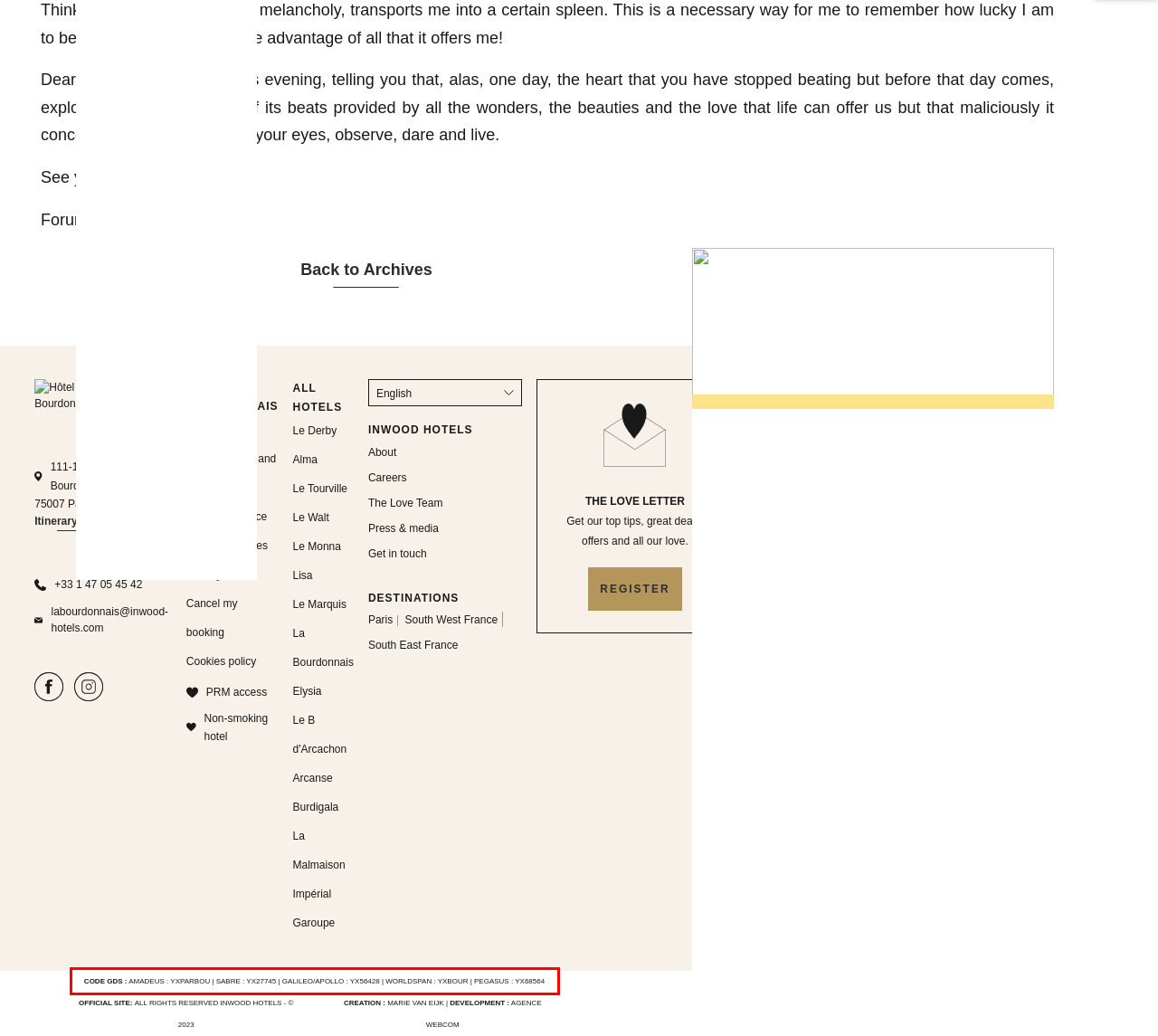Examine the screenshot of the webpage, locate the red bounding box, and generate the text contained within it.

CODE GDS : AMADEUS : YXPARBOU | SABRE : YX27745 | GALILEO/APOLLO : YX56428 | WORLDSPAN : YXBOUR | PEGASUS : YX68564